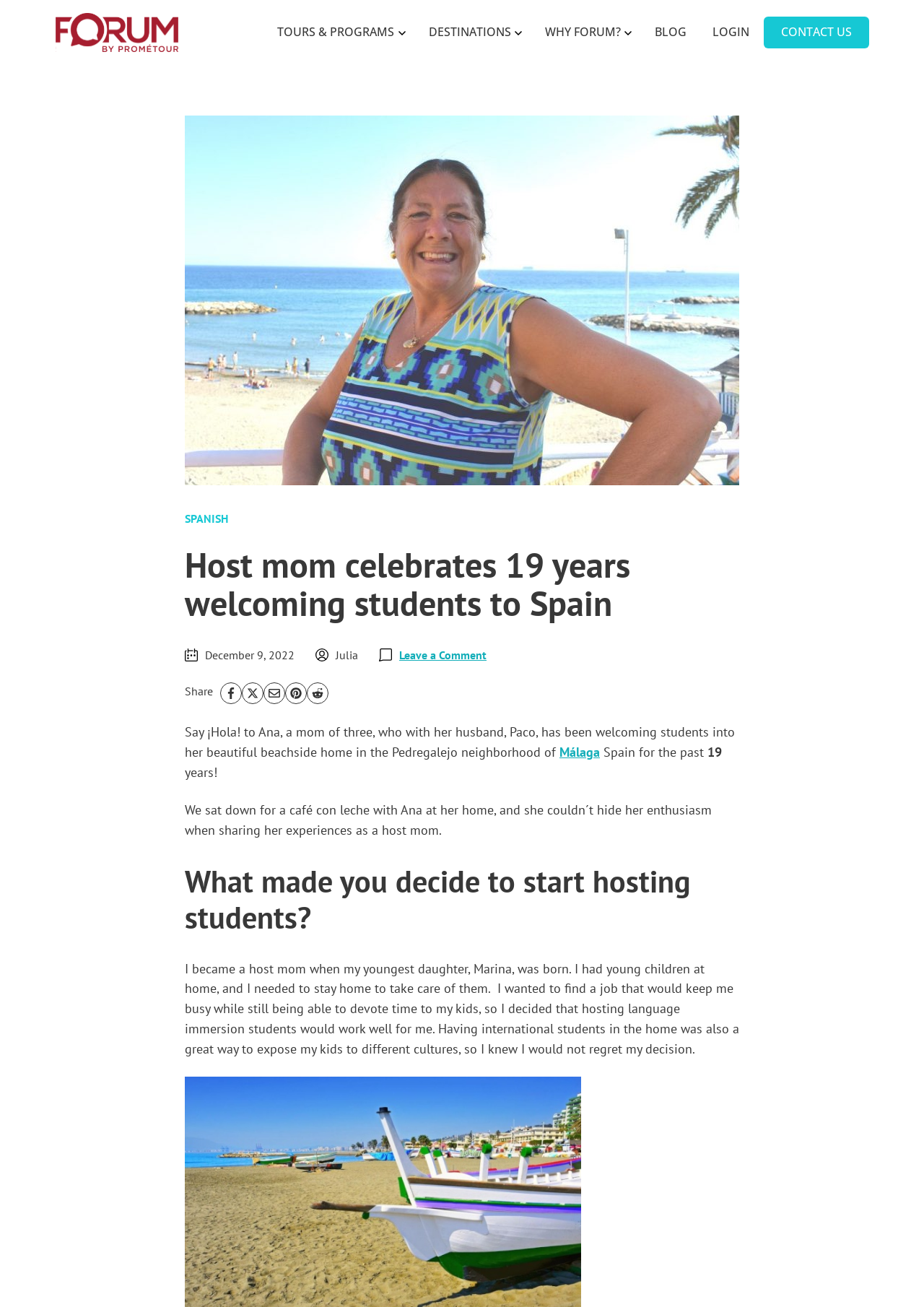Generate a thorough description of the webpage.

This webpage is about a host mom, Ana, who has been welcoming American students to her beachside home in Spain for nearly two decades. At the top of the page, there is a navigation menu with links to "TOURS & PROGRAMS", "DESTINATIONS", "WHY FORUM?", "BLOG", "LOGIN", and "CONTACT US". 

Below the navigation menu, there is a large image of Ana in Málaga, Spain, taking up most of the width of the page. Above the image, there is a header section with a link to "SPANISH" and a heading that reads "Host mom celebrates 19 years welcoming students to Spain". The date "December 9, 2022" and the author "Julia" are also displayed in this section. 

To the right of the image, there is a section with social media links to share the article on Facebook, X, Email, Pinterest, and Reddit. Below this section, there is a paragraph of text that introduces Ana, a mom of three, who has been welcoming students into her beautiful beachside home in the Pedregalejo neighborhood of Málaga, Spain for the past 19 years.

The article continues with Ana sharing her experiences as a host mom, including an interview where she talks about what made her decide to start hosting students. The text is divided into sections with headings, and there are no other images on the page besides the large image of Ana.